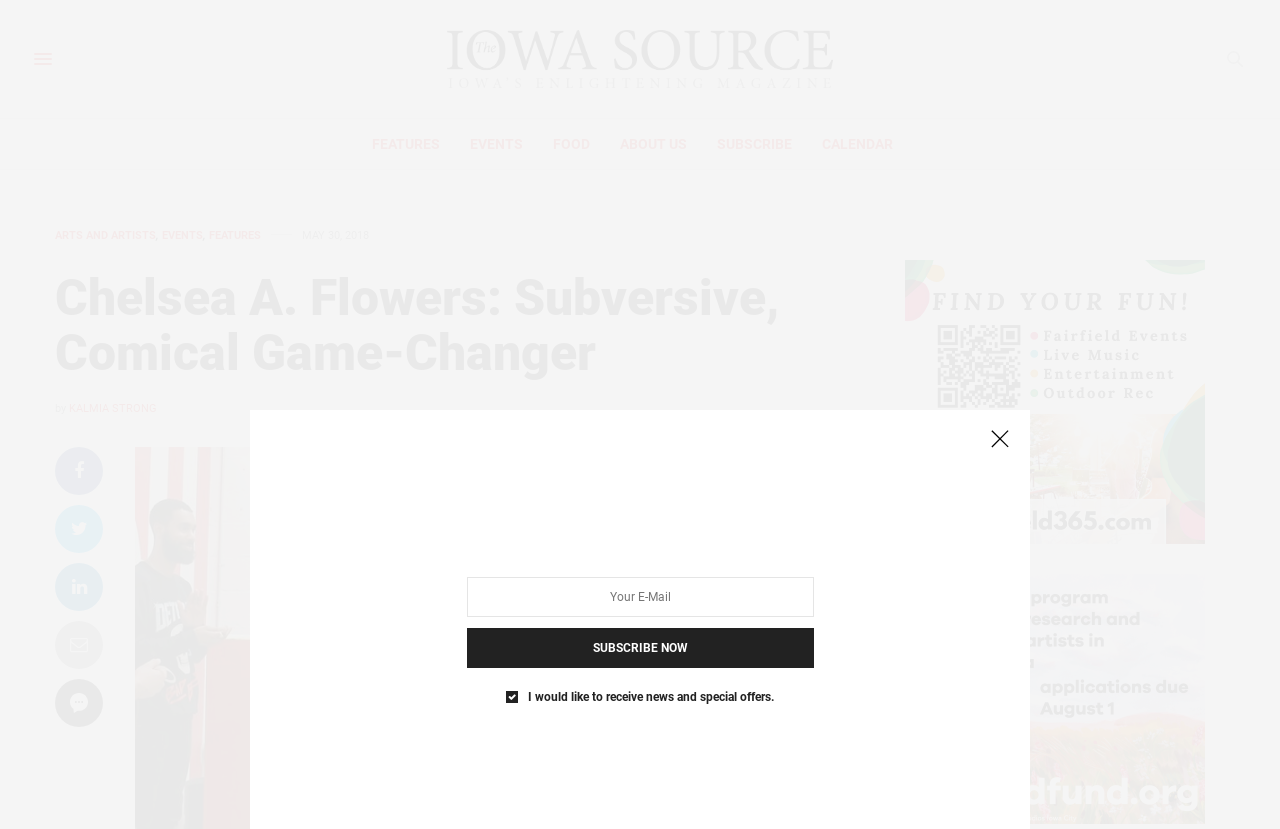Explain the features and main sections of the webpage comprehensively.

The webpage is about an article titled "Chelsea A. Flowers: Subversive, Comical Game-Changer" on Iowa Source. At the top left, there is a navigation menu with links to "FEATURES", "EVENTS", "FOOD", "ABOUT US", "SUBSCRIBE", and "CALENDAR". Below the navigation menu, there is a header section with the article title and a subheading "by KALMIA STRONG". 

On the top right, there is a subscription box with a text field labeled "Your E-Mail" and a "SUBSCRIBE NOW" button. Above the subscription box, there is a "Close (Esc)" button with an icon. 

In the main content area, there are several links to related articles or categories, including "Arts and Artists", "Events", and "Features". The article's publication date, "MAY 30, 2018", is also displayed. 

At the bottom of the page, there are three columns of links and images. The left column has social media links with icons. The middle column has an image with a caption, and the right column has two images with no captions. 

There are several images on the page, including the Iowa Source logo at the top, an icon for the "Close (Esc)" button, and social media icons.